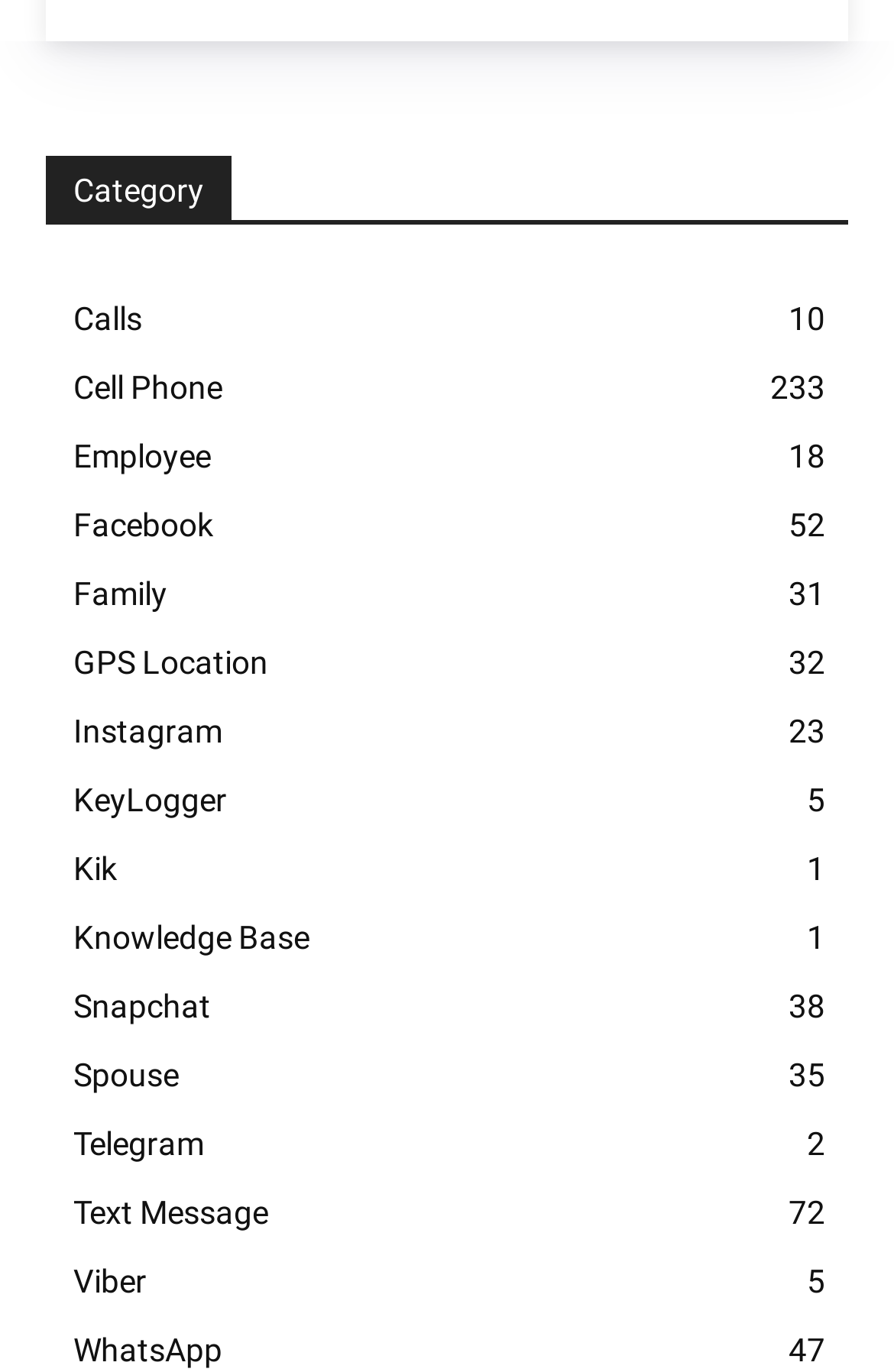Please determine the bounding box coordinates for the element that should be clicked to follow these instructions: "browse people and culture category".

None